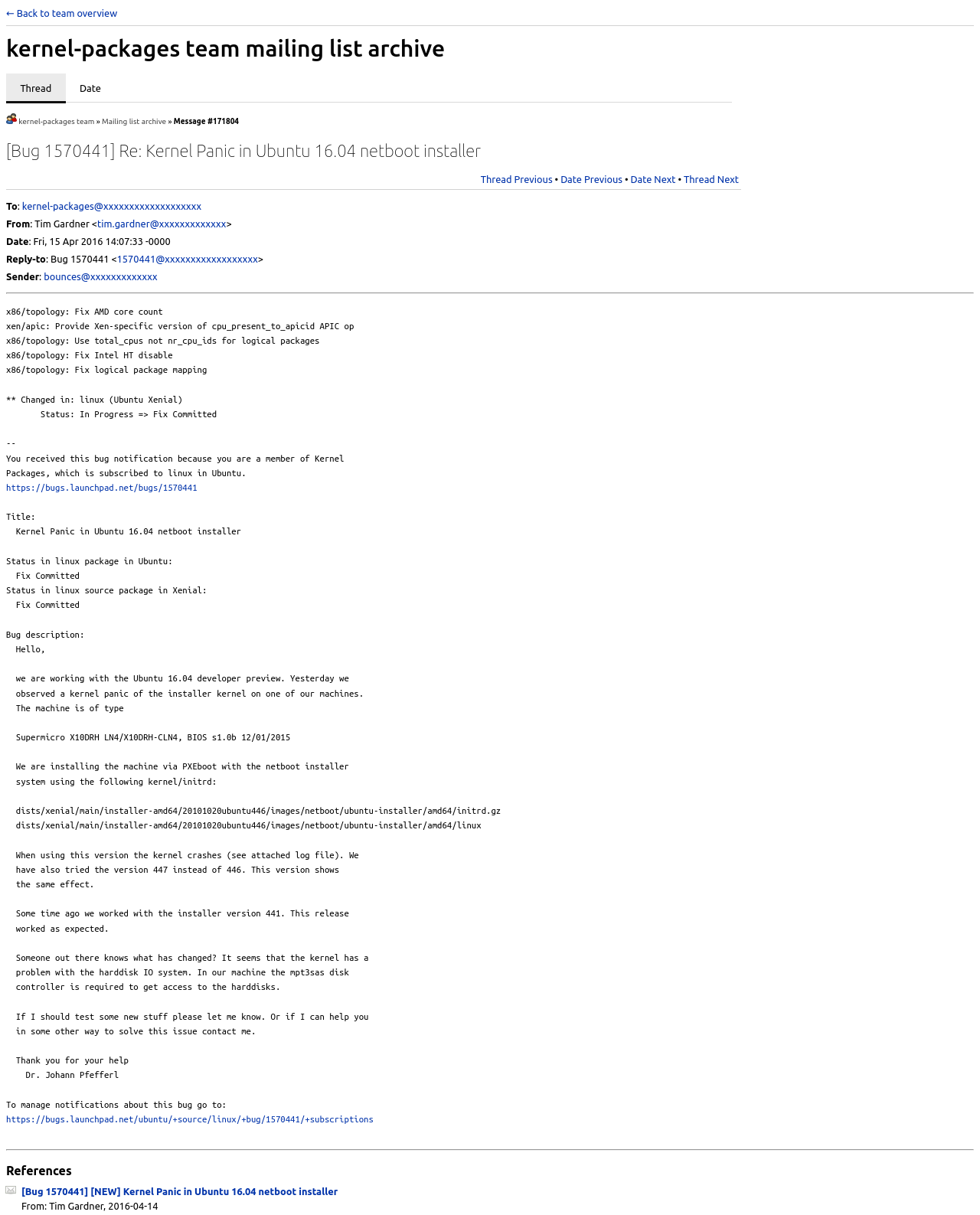Create a full and detailed caption for the entire webpage.

This webpage is a mailing list archive for the kernel-packages team in Launchpad. At the top, there is a link to go back to the team overview. Below that, there is a heading that reads "kernel-packages team mailing list archive". 

To the right of the heading, there are two list items: "View messages by thread" and "View messages by date". Below these list items, there are links to the kernel-packages team and the mailing list archive. 

Further down, there is a heading that reads "[Bug 1570441] Re: Kernel Panic in Ubuntu 16.04 netboot installer". Below this heading, there is a table with a row of links to navigate through the thread, including "Thread Previous", "Date Previous", "Date Next", and "Thread Next". 

On the left side of the page, there are several labels and their corresponding values, including "To", "From", "Date", "Reply-to", and "Sender". These labels and values are related to the email that is being displayed. 

Below these labels and values, there is a horizontal separator, followed by a block of text that describes a bug in the Linux kernel. The bug description includes the title of the bug, its status, and a detailed description of the issue. 

Below the bug description, there are two links: one to the bug report on Launchpad and another to manage notifications about the bug. 

Finally, at the bottom of the page, there is another horizontal separator, followed by a heading that reads "References". Below this heading, there is a list item that links to another bug report, along with the name of the person who submitted the report and the date it was submitted.